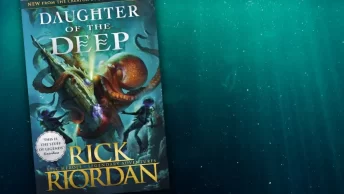Generate an elaborate description of what you see in the image.

The image features the book cover of "Daughter of the Deep," authored by Rick Riordan. The cover art vividly illustrates an underwater scene, depicting a fantastical octopus with swirling tentacles, symbolizing the adventure and mystery contained within the storyline. The title "DAUGHTER OF THE DEEP" is prominently showcased at the top, while Rick Riordan's name is boldly displayed at the bottom, indicating his prominence as a bestselling author. The imagery and design evoke a sense of excitement and intrigue, inviting readers to dive into an enchanting narrative filled with mythological themes and oceanic exploration. This book serves as a modern addition to Riordan's repertoire, likely aimed at young adult fantasy readers.